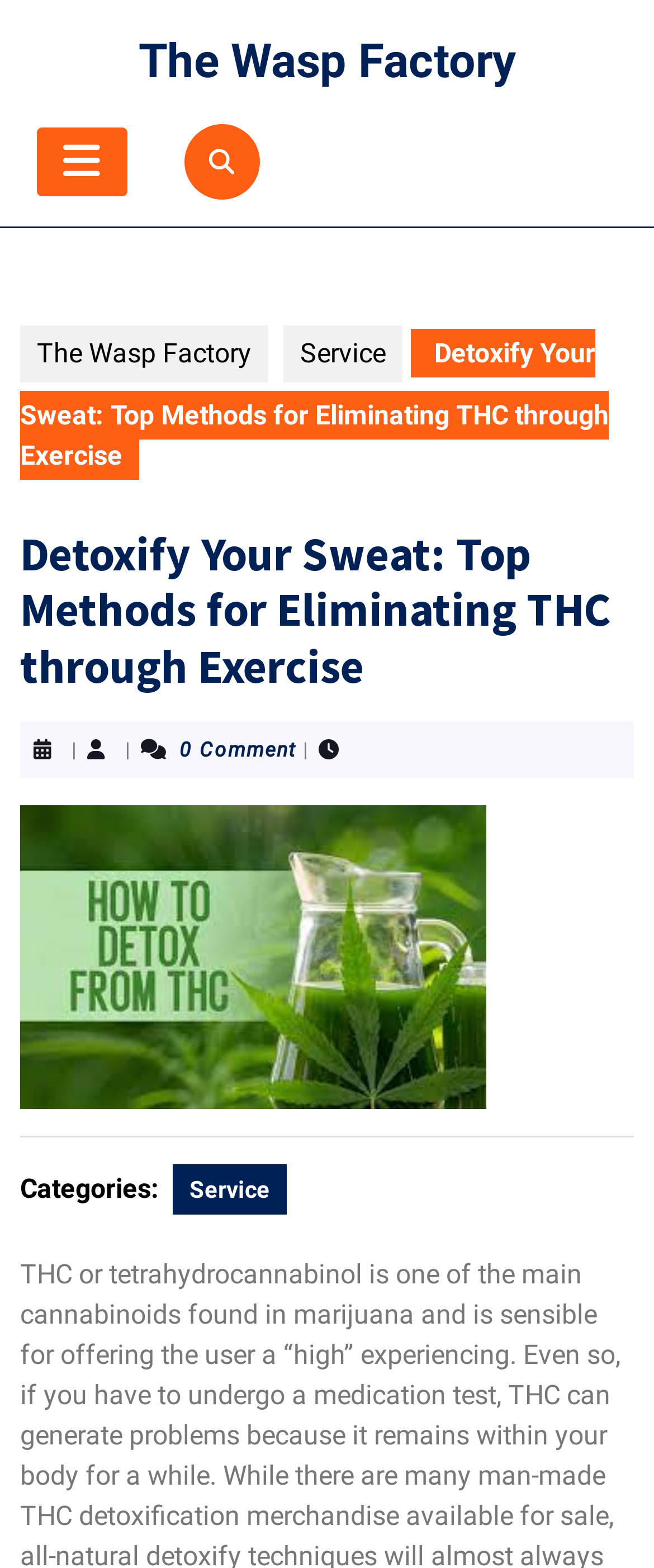Provide a one-word or short-phrase response to the question:
What is the name of the website?

The Wasp Factory